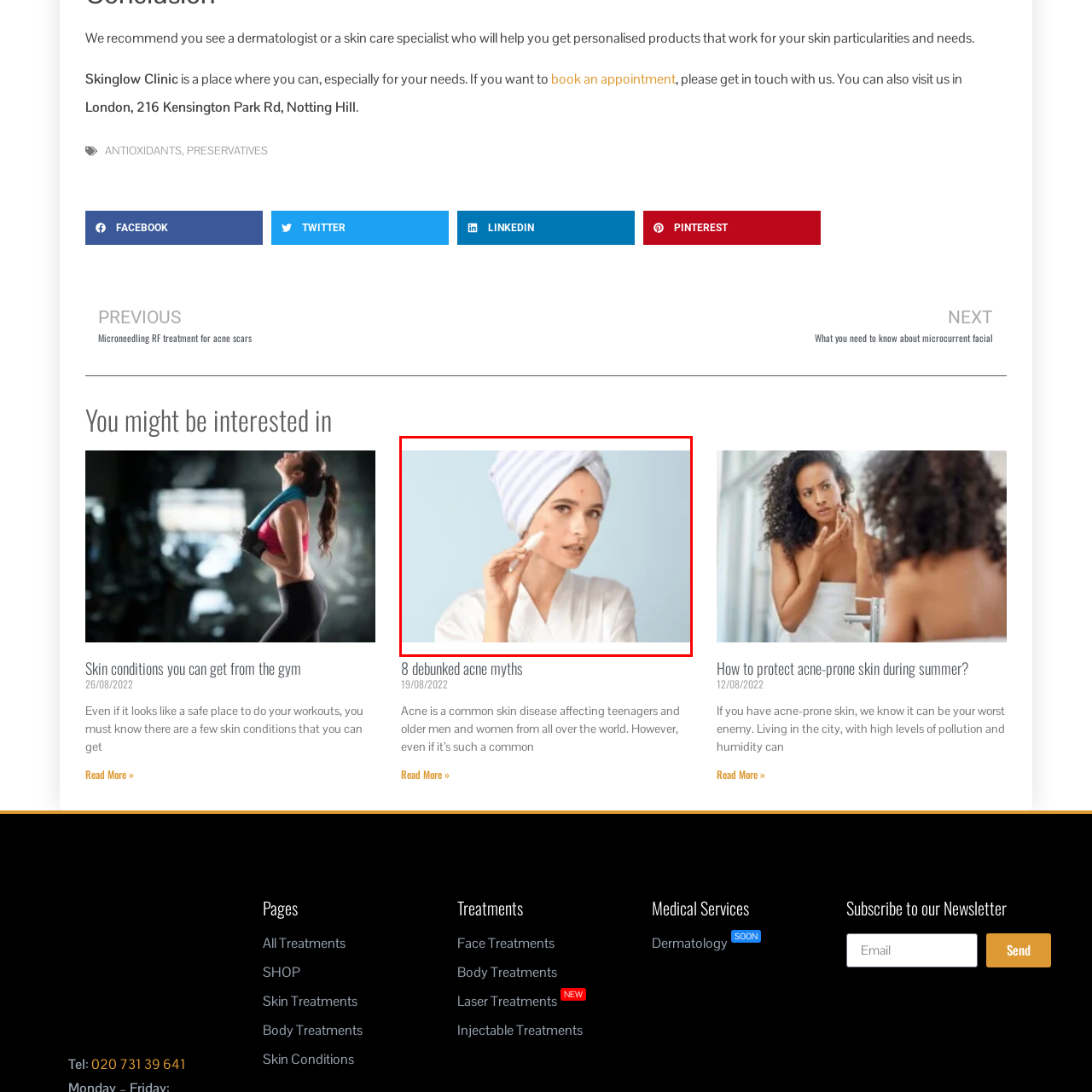Offer a detailed explanation of the elements found within the defined red outline.

In this image, a young woman is depicted with a towel wrapped around her head, suggesting she has just completed a cleansing routine or bath. She is attentively applying a skincare product to her skin using a cotton pad, highlighting her focus on skincare and self-care. The visible blemishes on her face indicate she may be addressing specific skin concerns, such as acne. The soft pastel blue background enhances the serene and calming atmosphere, further emphasizing the theme of personal wellness. This visual complements the article titled "woman with a towel on her head treats pimples with a cream," which discusses effective skincare practices.